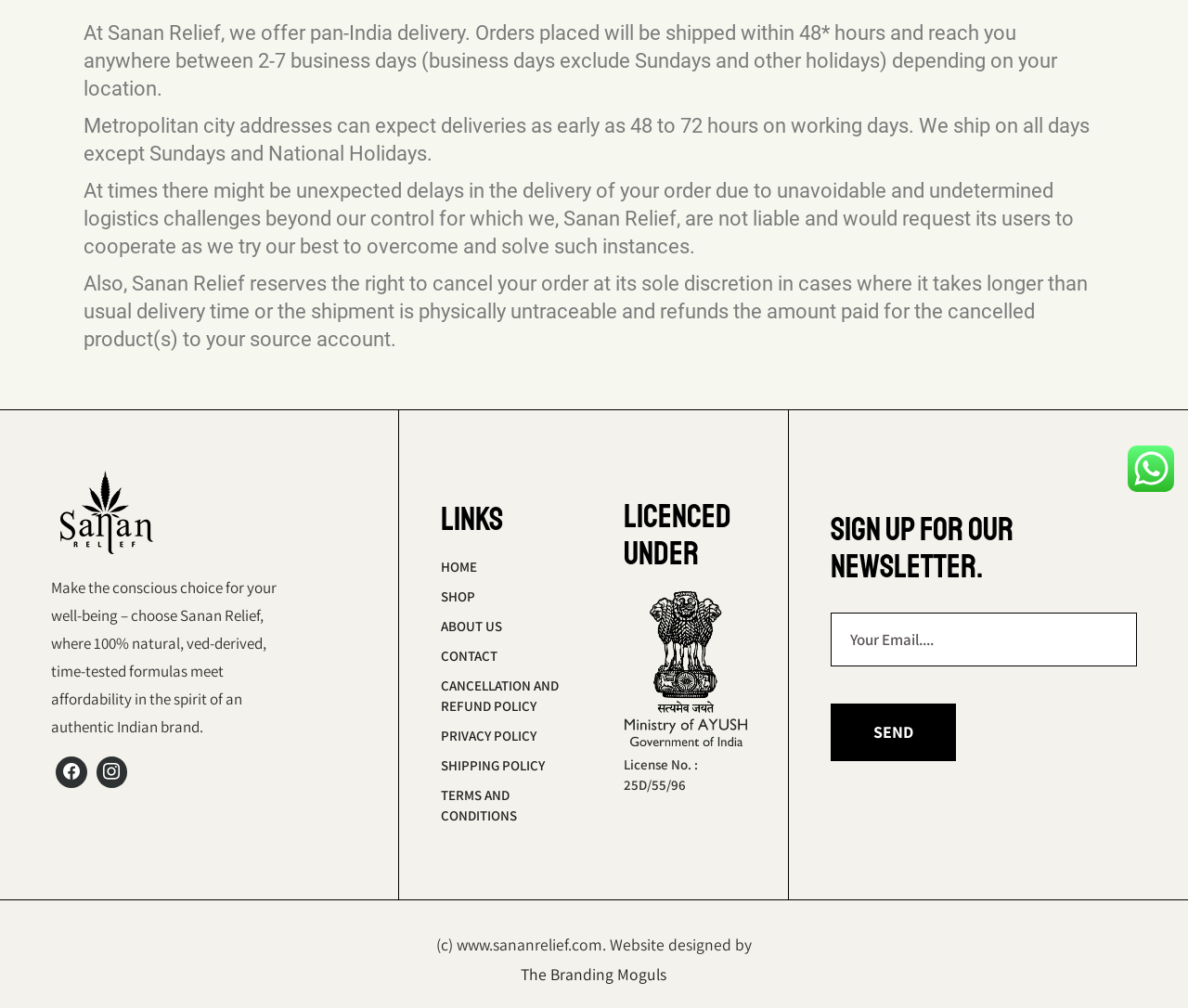Provide the bounding box coordinates, formatted as (top-left x, top-left y, bottom-right x, bottom-right y), with all values being floating point numbers between 0 and 1. Identify the bounding box of the UI element that matches the description: Two Piece Outfits

None